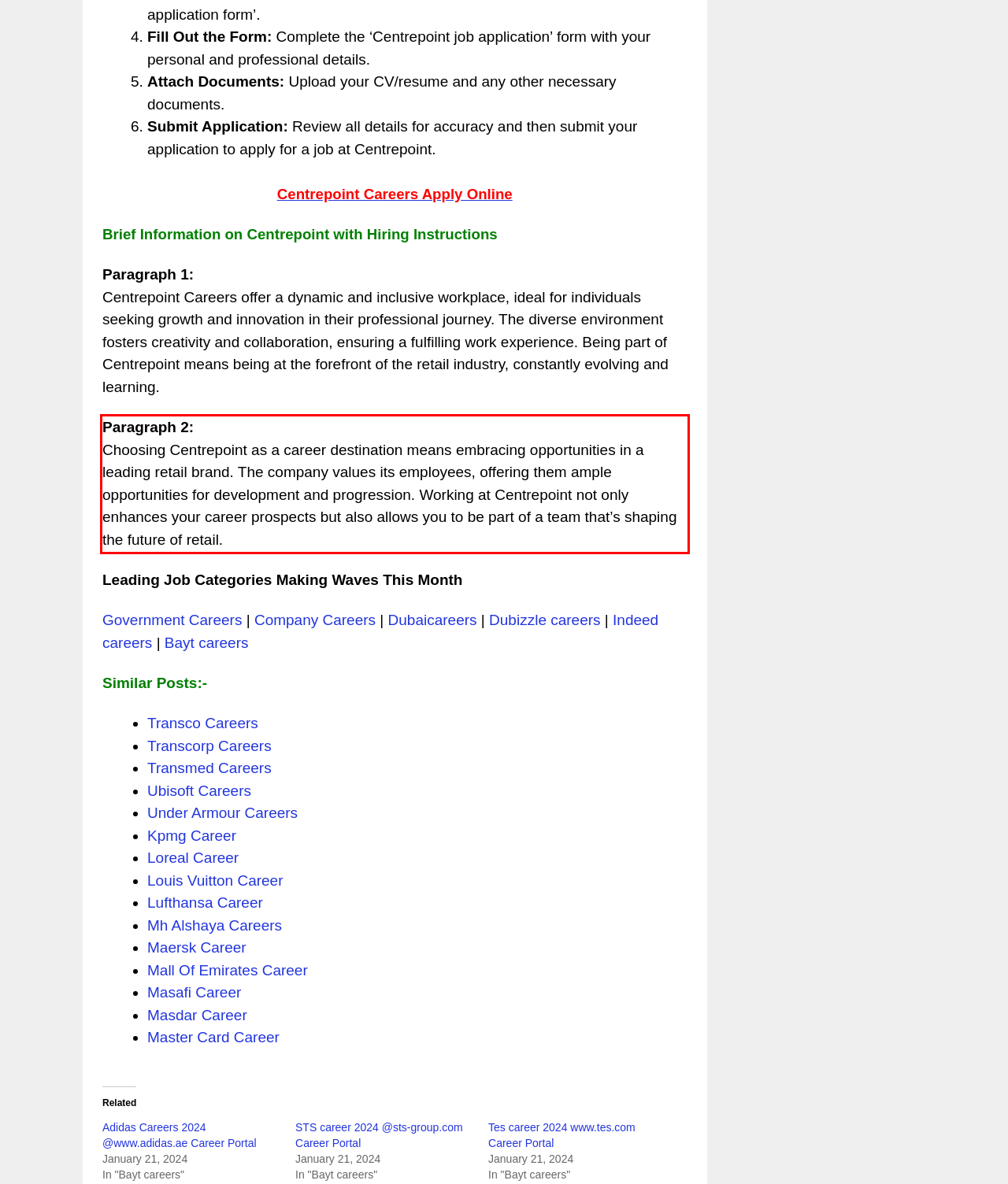You are presented with a screenshot containing a red rectangle. Extract the text found inside this red bounding box.

Paragraph 2: Choosing Centrepoint as a career destination means embracing opportunities in a leading retail brand. The company values its employees, offering them ample opportunities for development and progression. Working at Centrepoint not only enhances your career prospects but also allows you to be part of a team that’s shaping the future of retail.